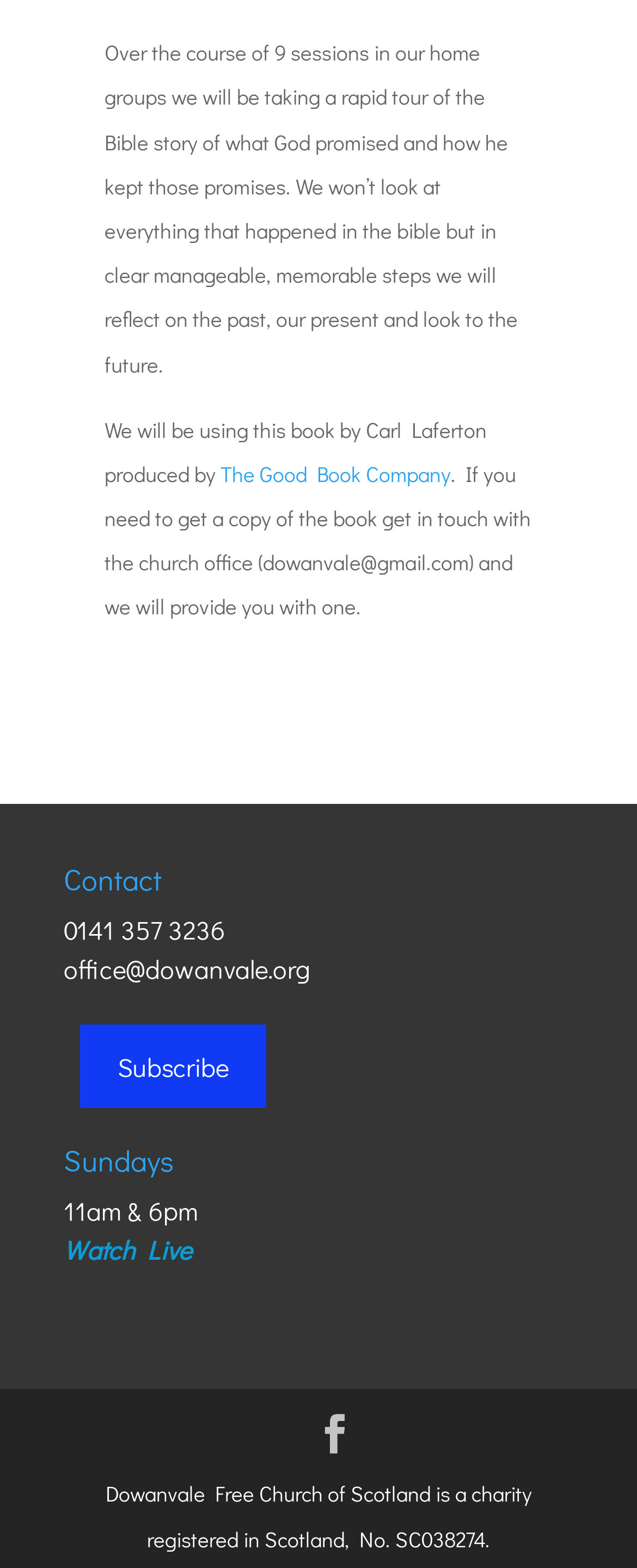From the given element description: "The Good Book Company", find the bounding box for the UI element. Provide the coordinates as four float numbers between 0 and 1, in the order [left, top, right, bottom].

[0.346, 0.293, 0.708, 0.31]